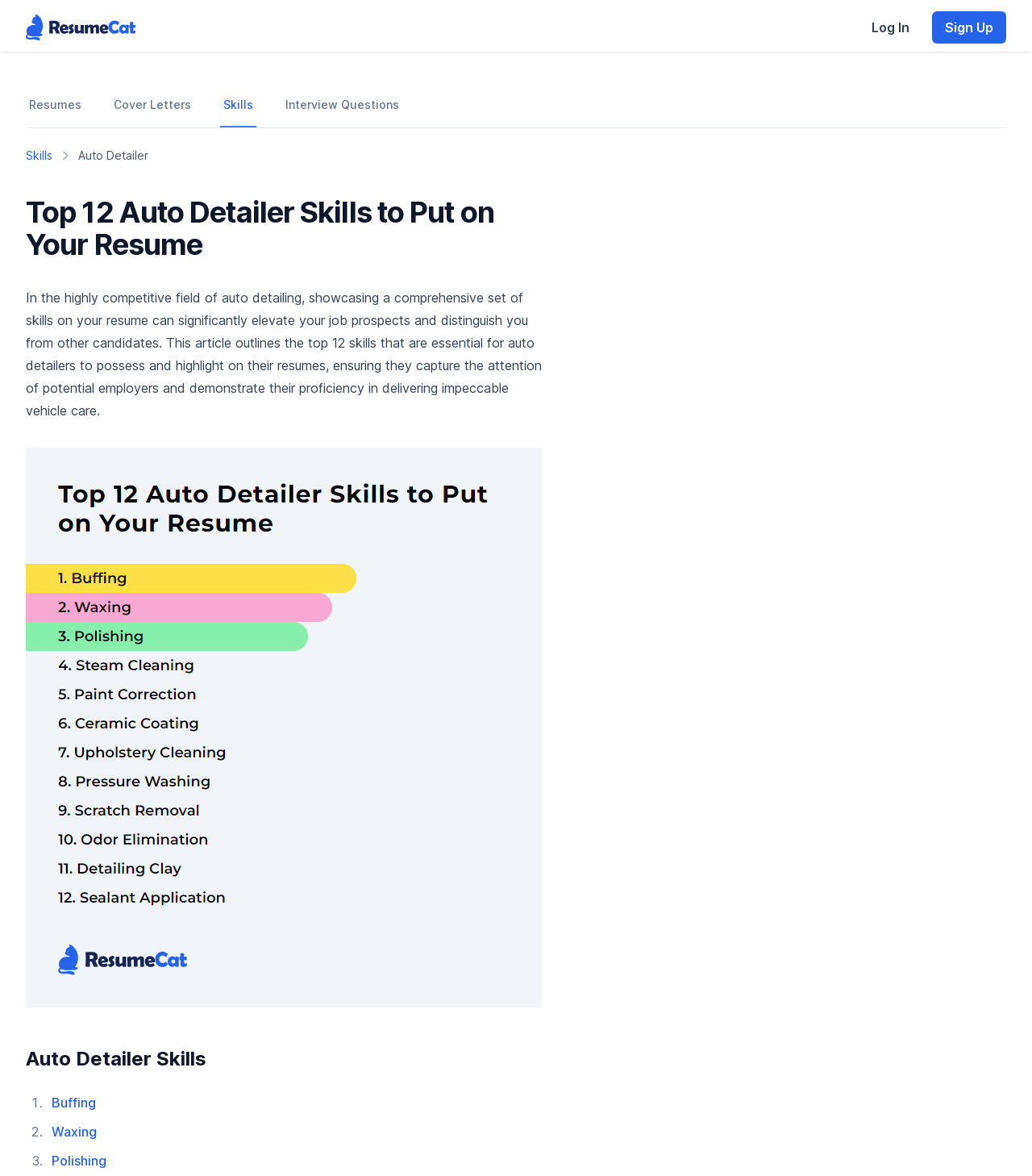Please answer the following question using a single word or phrase: 
How many essential skills are outlined in this article?

12